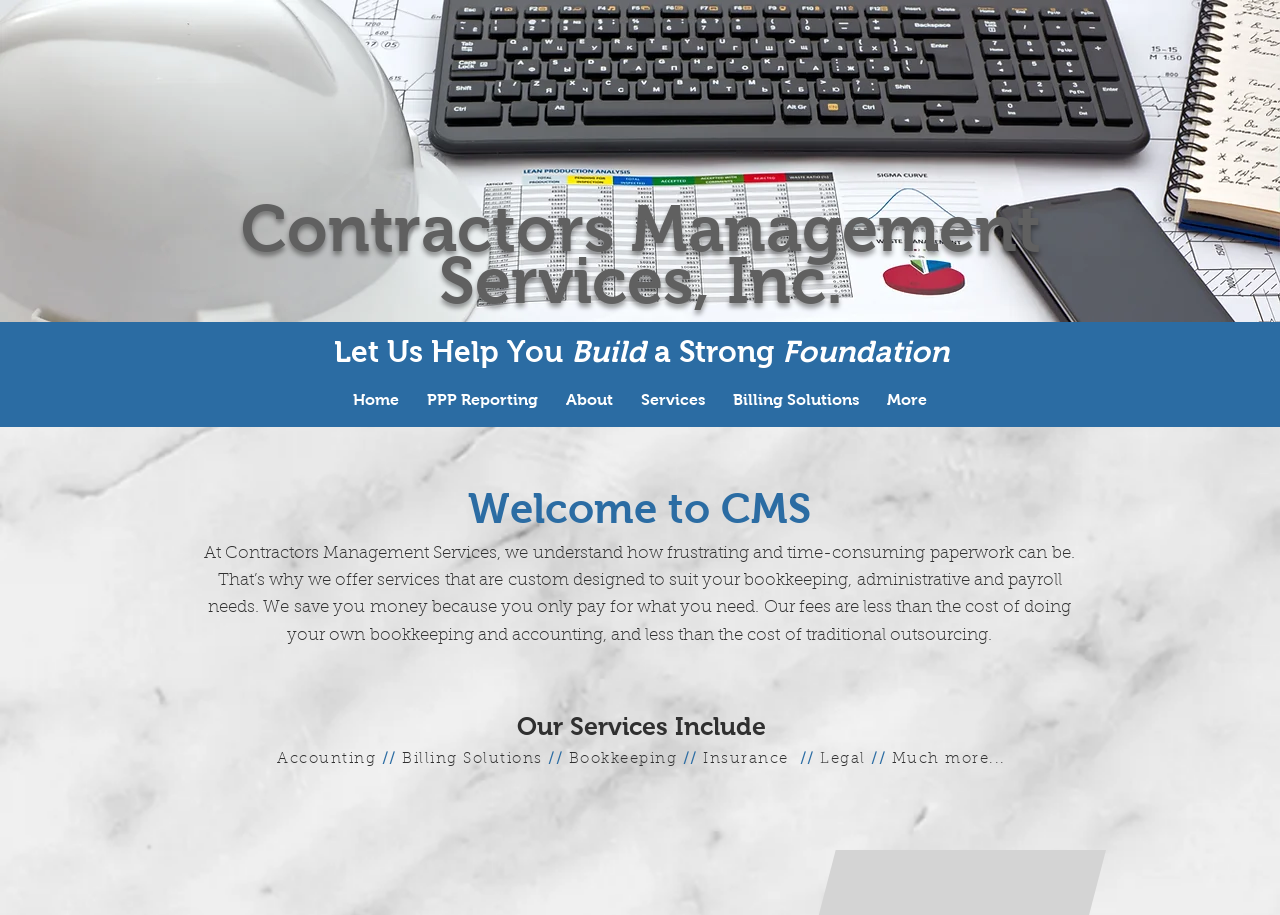Provide a thorough summary of the webpage.

The webpage is the homepage of Contractors Management Services, Inc. At the top, there is a large heading that reads "Contractors Management Services, Inc." followed by a smaller heading that says "Let Us Help You Build a Strong Foundation". 

Below these headings, there is a navigation menu with links to different sections of the website, including "Home", "PPP Reporting", "About", "Services", "Billing Solutions", and a "More" dropdown menu. 

To the right of the navigation menu, there is a heading that says "Welcome to CMS". Below this heading, there is a block of text that describes the services offered by Contractors Management Services, including bookkeeping, administrative, and payroll services. 

Further down the page, there is a heading that says "Our Services Include", followed by a list of services including "Accounting", "Billing Solutions", "Bookkeeping", "Insurance", "Legal", and "Much more...".